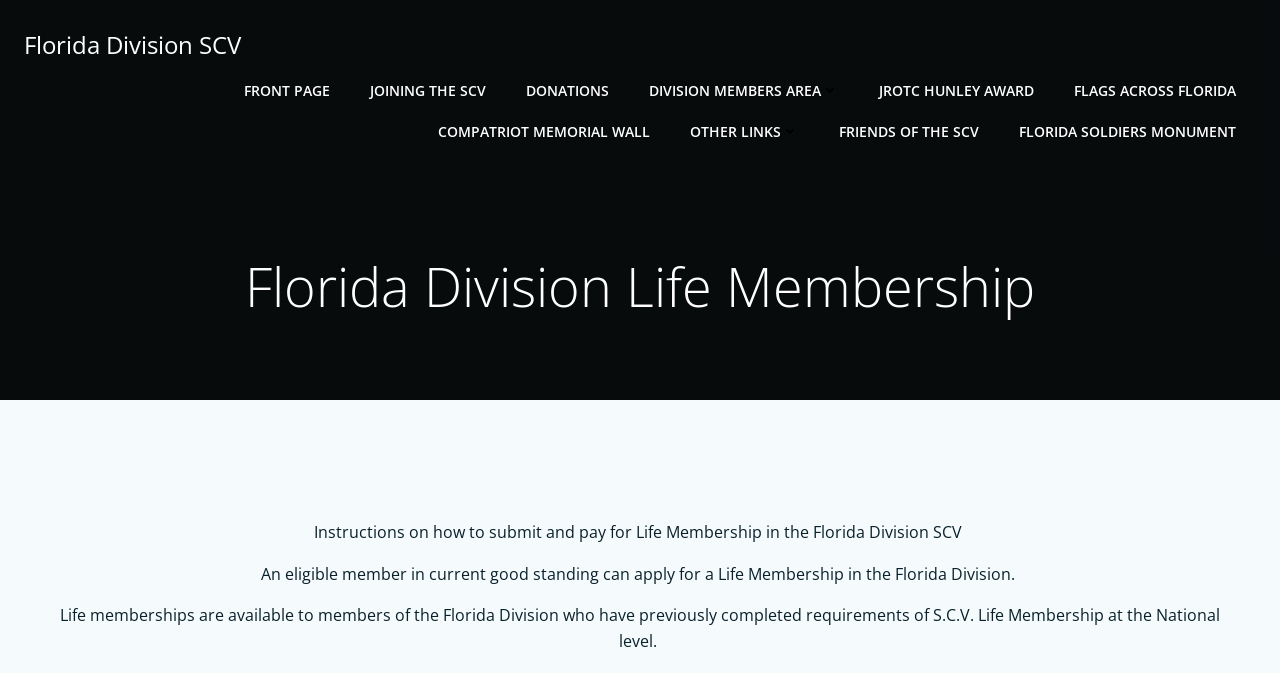How many links are there in the 'OTHER LINKS' section?
Look at the image and respond with a one-word or short-phrase answer.

2